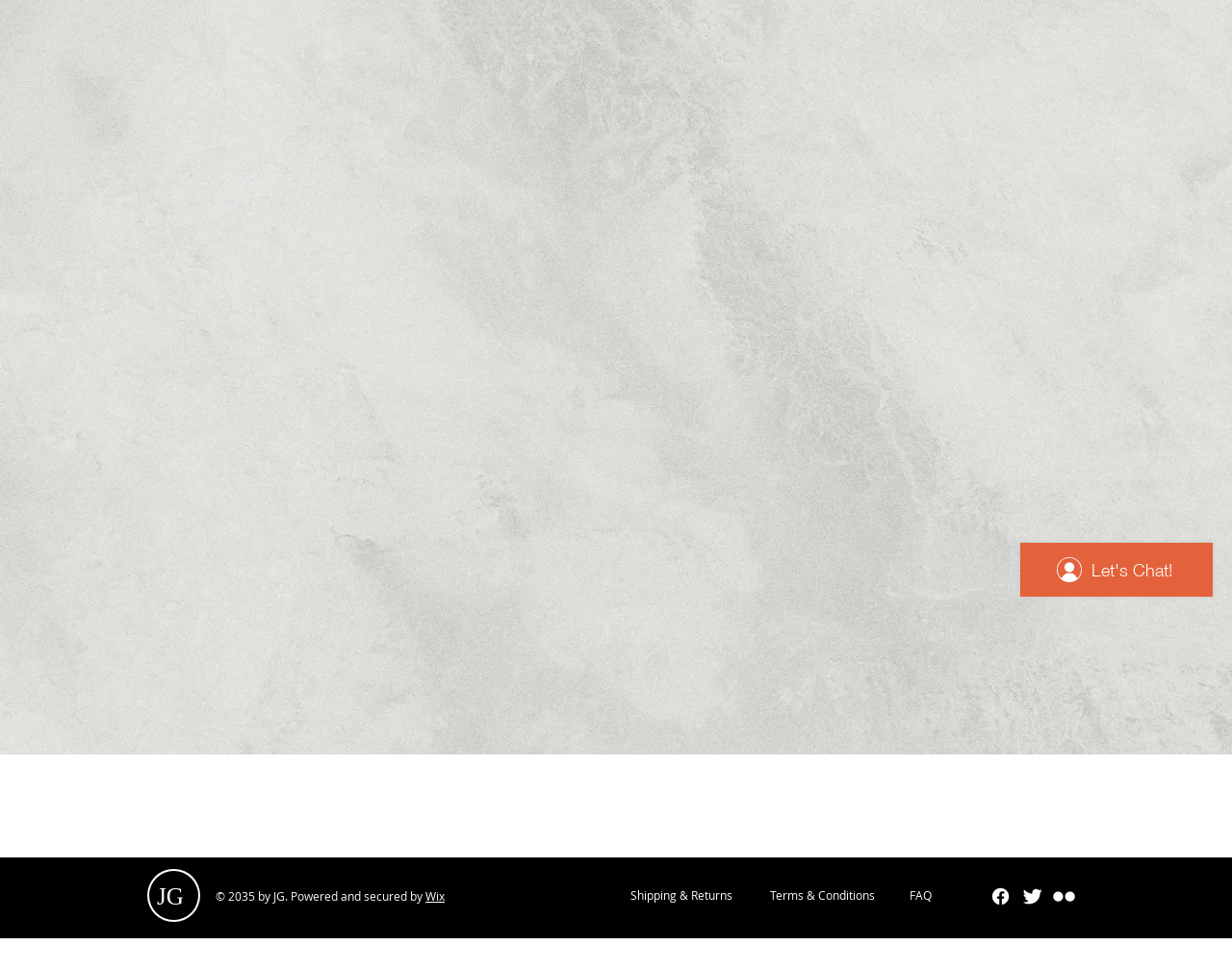Given the element description aria-label="Flickr", specify the bounding box coordinates of the corresponding UI element in the format (top-left x, top-left y, bottom-right x, bottom-right y). All values must be between 0 and 1.

[0.855, 0.911, 0.873, 0.934]